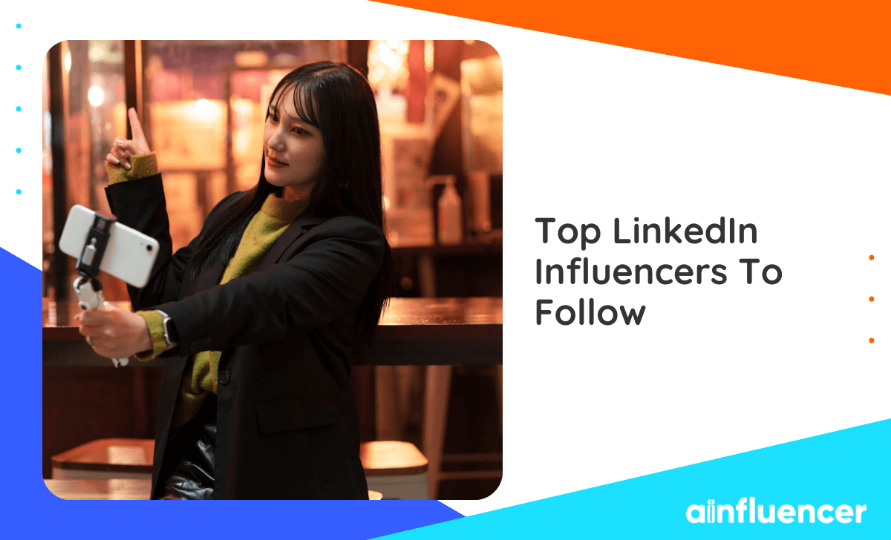Elaborate on all the elements present in the image.

An engaging image featuring a young woman confidently taking a selfie with a smartphone mounted on a stabilizer. She is dressed in a stylish black blazer over a vibrant green sweater, exuding a modern and fashionable vibe. The background showcases a warm, softly lit environment, likely a café or social venue, adding to the cozy atmosphere. The caption, “Top LinkedIn Influencers To Follow,” hints at her role as an influencer, aligning with the theme of networking and social media influence on LinkedIn, as presented by Ainfluencer. The overall composition combines elements of professionalism and casual charm, making it a fitting representation of contemporary digital influencers.